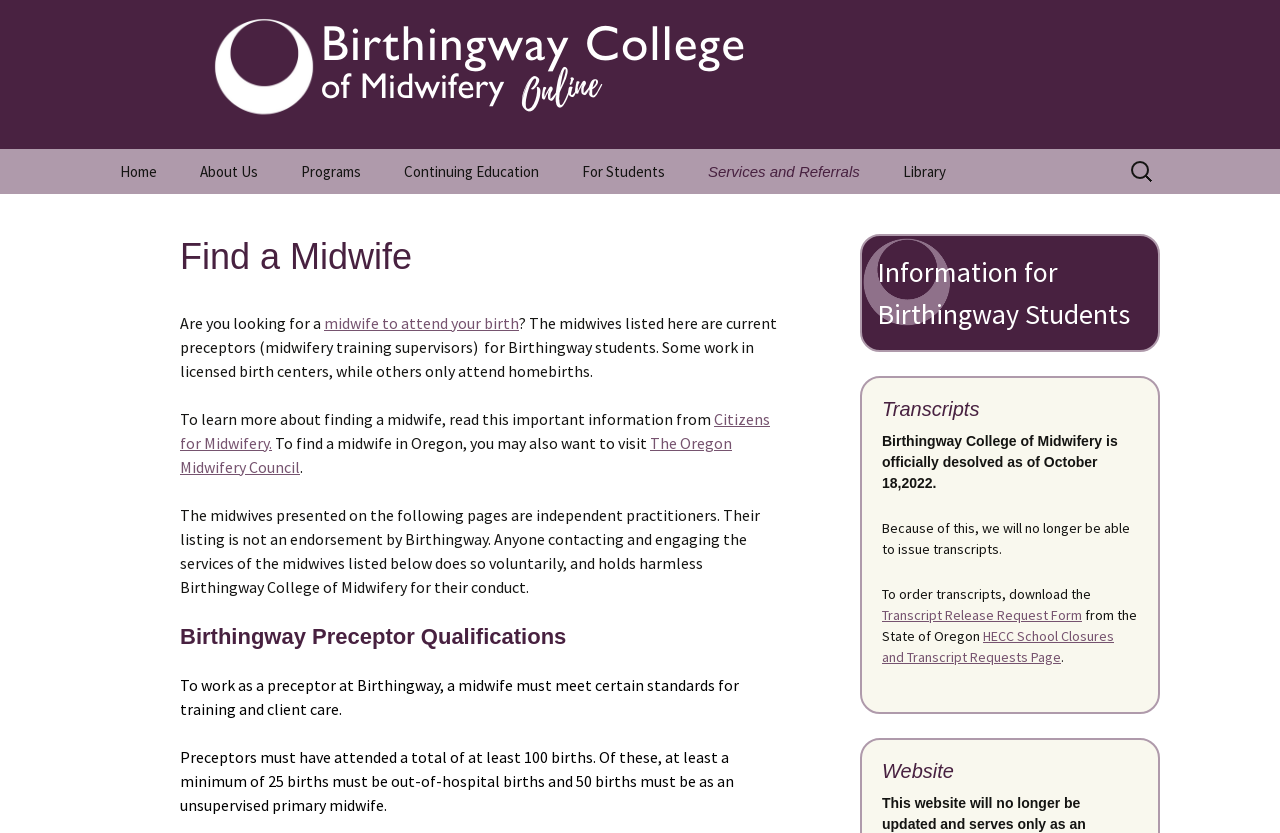Could you provide the bounding box coordinates for the portion of the screen to click to complete this instruction: "Read the 'Birthingway Update on Novel Coronavirus and COVID-19'"?

[0.141, 0.233, 0.297, 0.323]